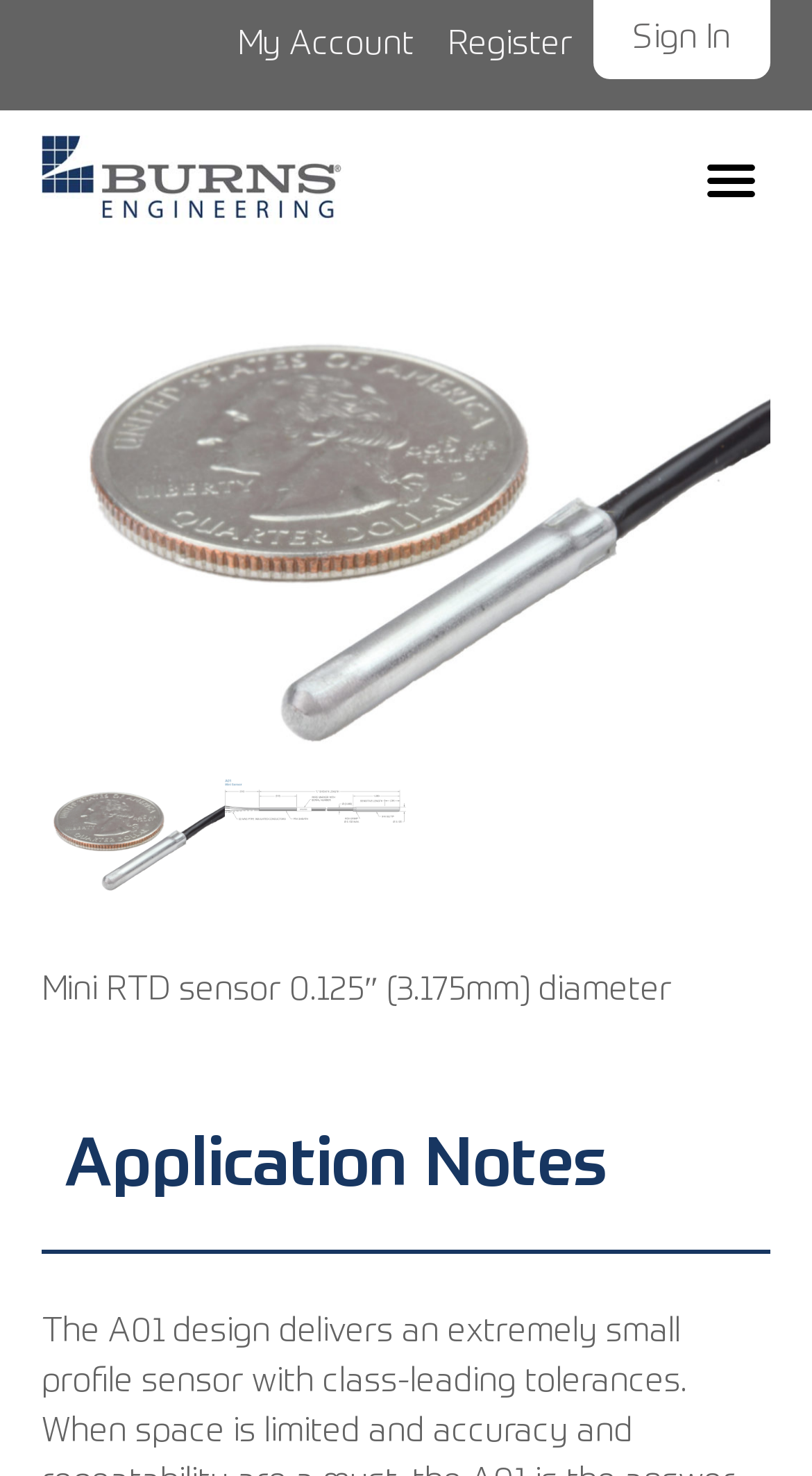How many images are on the webpage?
Please use the image to deliver a detailed and complete answer.

By scanning the webpage, I can see three images. One is a logo or icon, and the other two are likely product images or diagrams. They are positioned below the navigation menu and above the product description.